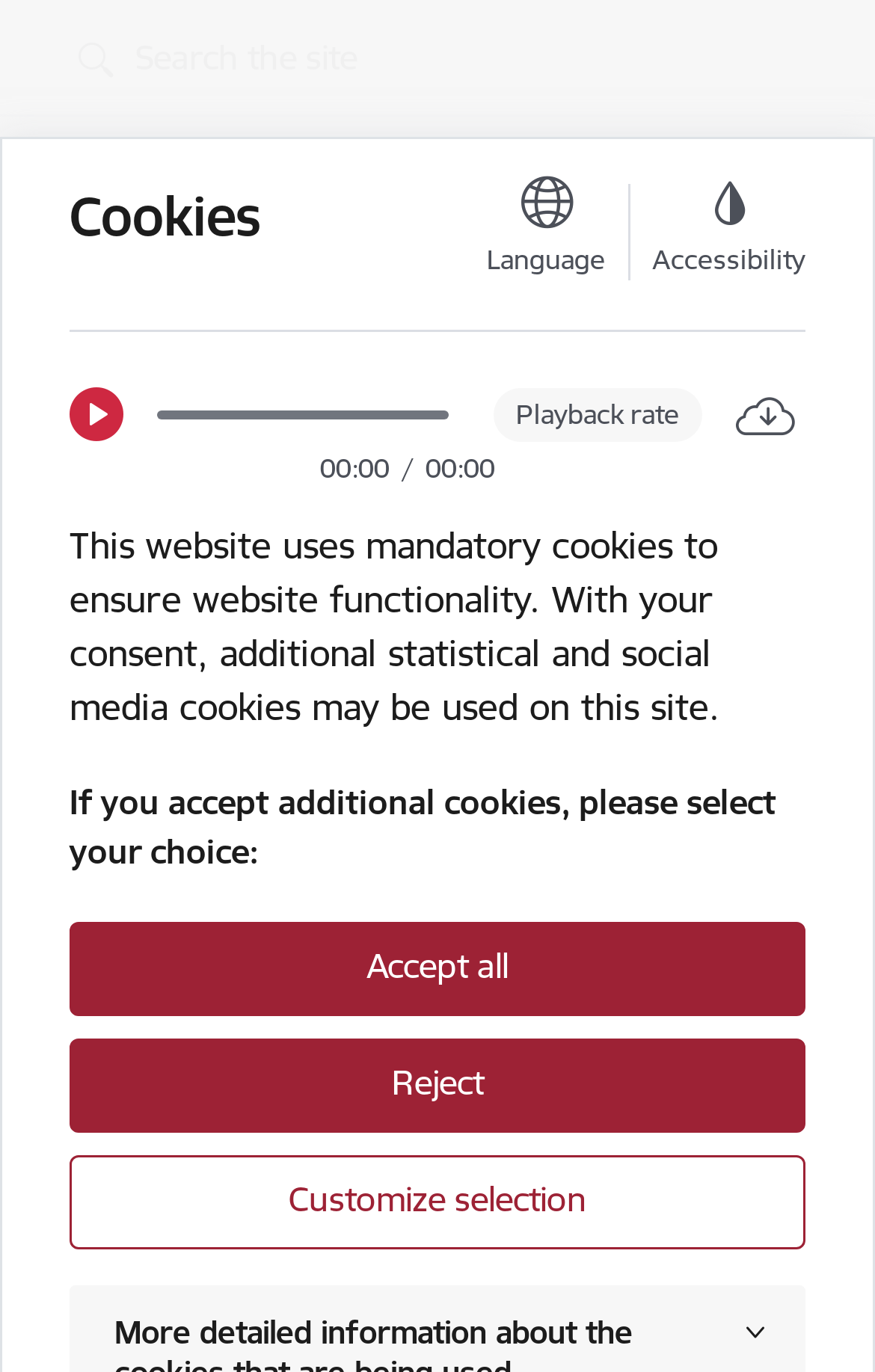What is the purpose of the cookies on this website?
Based on the screenshot, give a detailed explanation to answer the question.

I found the purpose of the cookies by reading the StaticText element 'This website uses mandatory cookies to ensure website functionality...'.